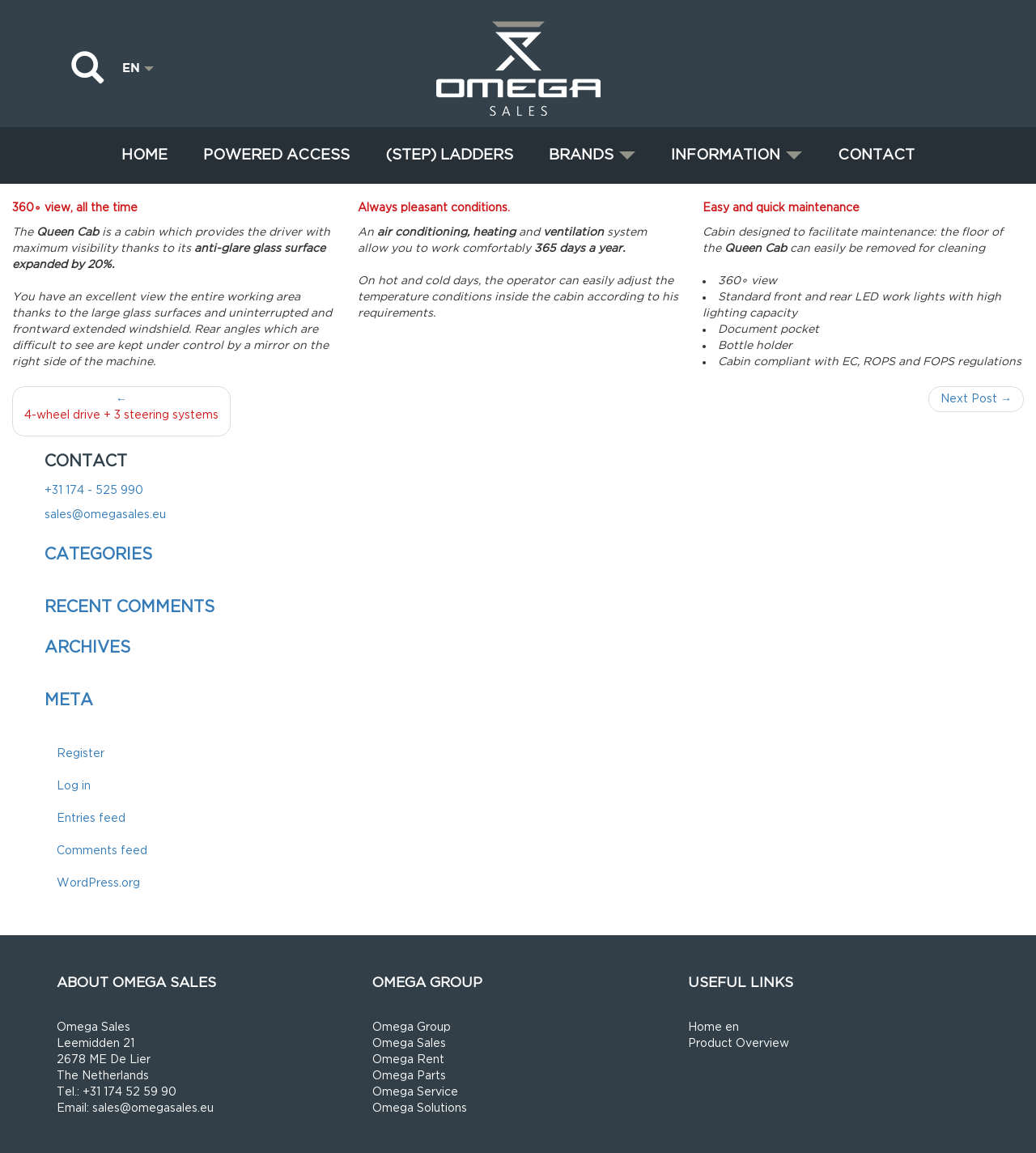Please reply to the following question with a single word or a short phrase:
What is the contact email address?

sales@omegasales.eu